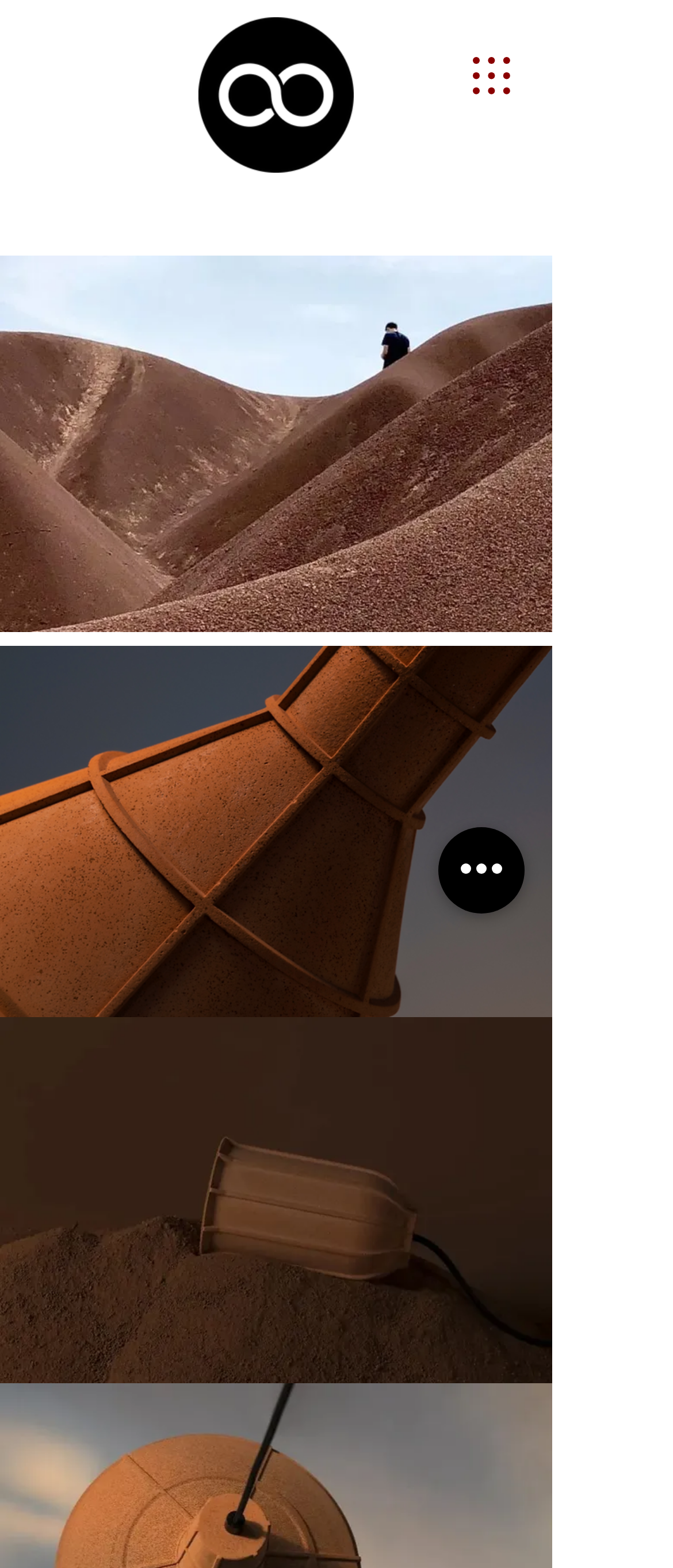From the webpage screenshot, identify the region described by aria-label="快速操作". Provide the bounding box coordinates as (top-left x, top-left y, bottom-right x, bottom-right y), with each value being a floating point number between 0 and 1.

[0.651, 0.528, 0.779, 0.583]